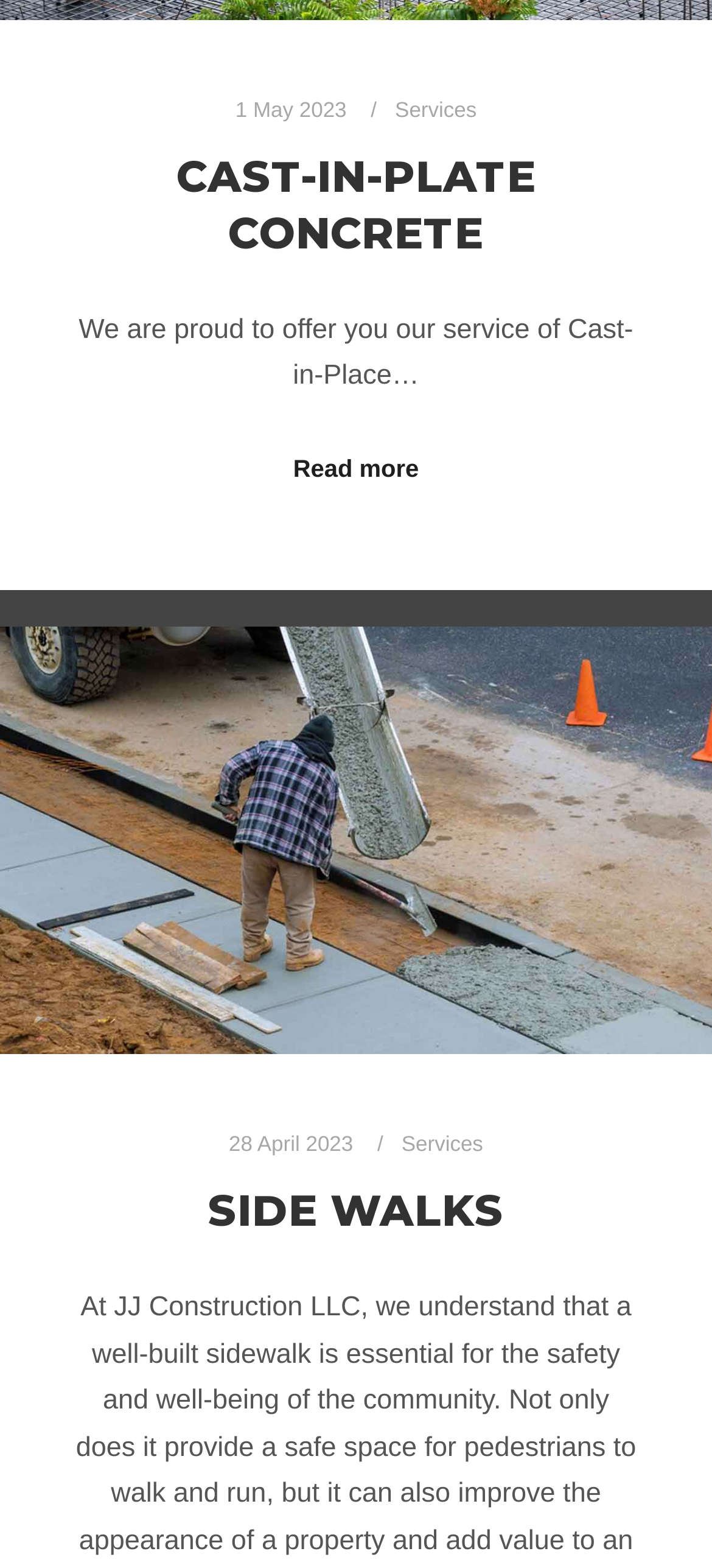Use a single word or phrase to answer the question:
What is the date mentioned at the top?

1 May 2023